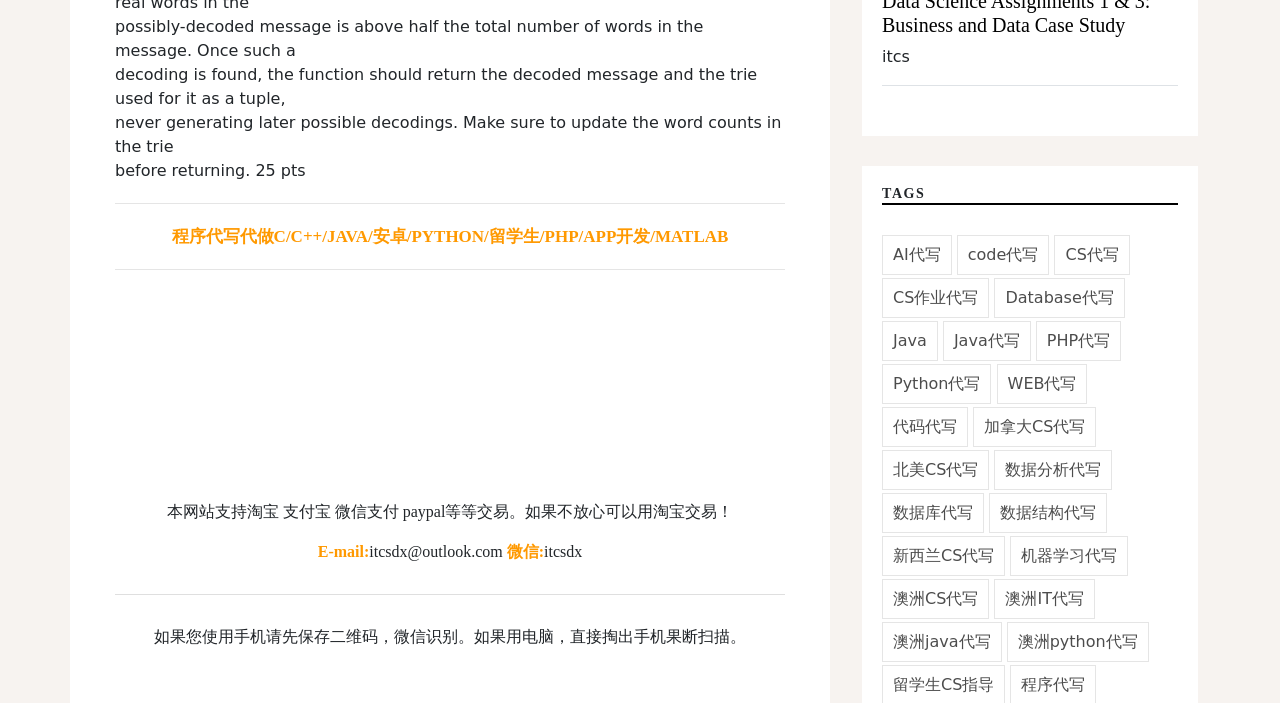With reference to the screenshot, provide a detailed response to the question below:
What is the email address provided?

The email address is found in the section where the website provides contact information, specifically next to the label 'E-mail:'.